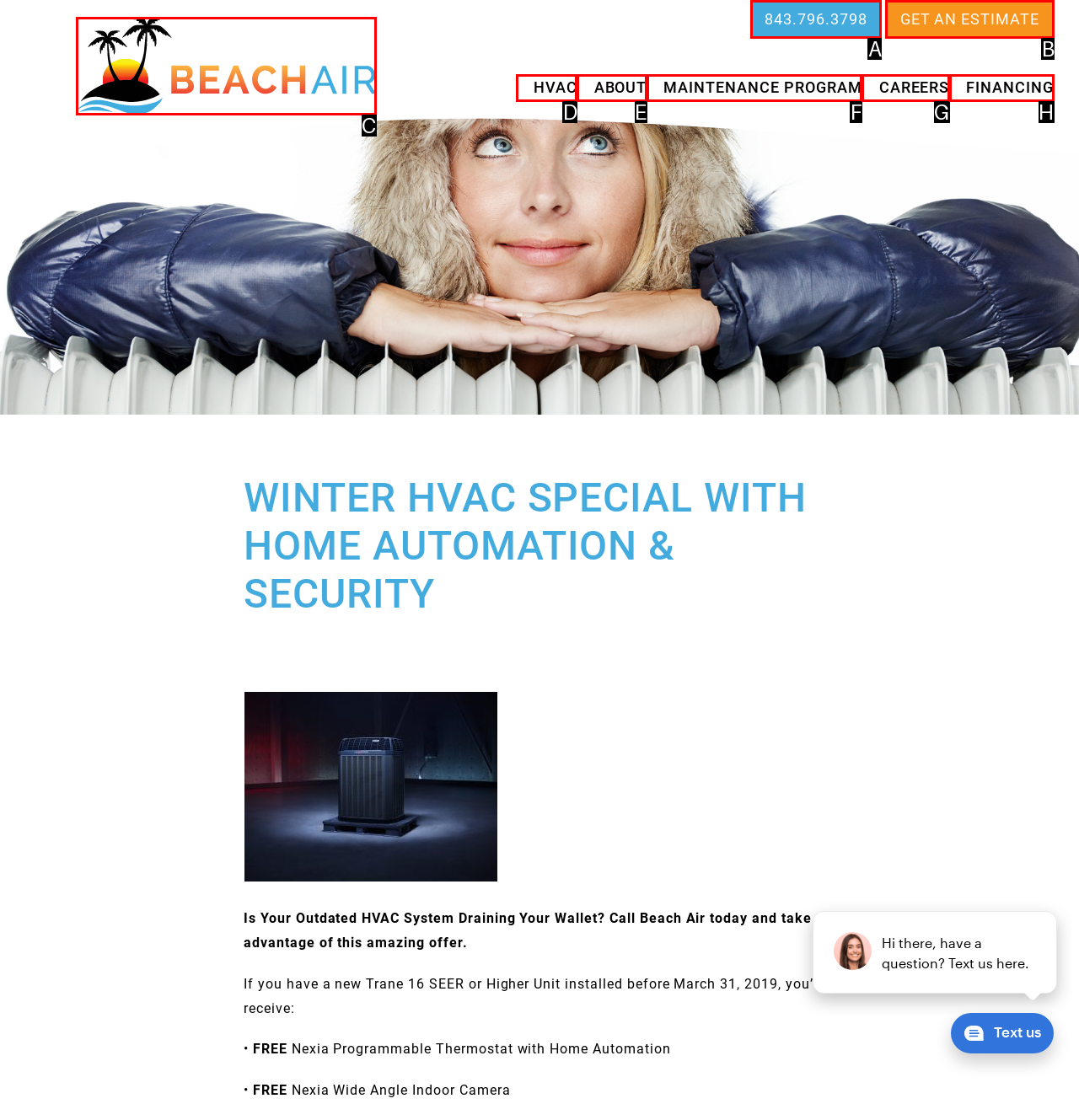Indicate which red-bounded element should be clicked to perform the task: Get an estimate Answer with the letter of the correct option.

B